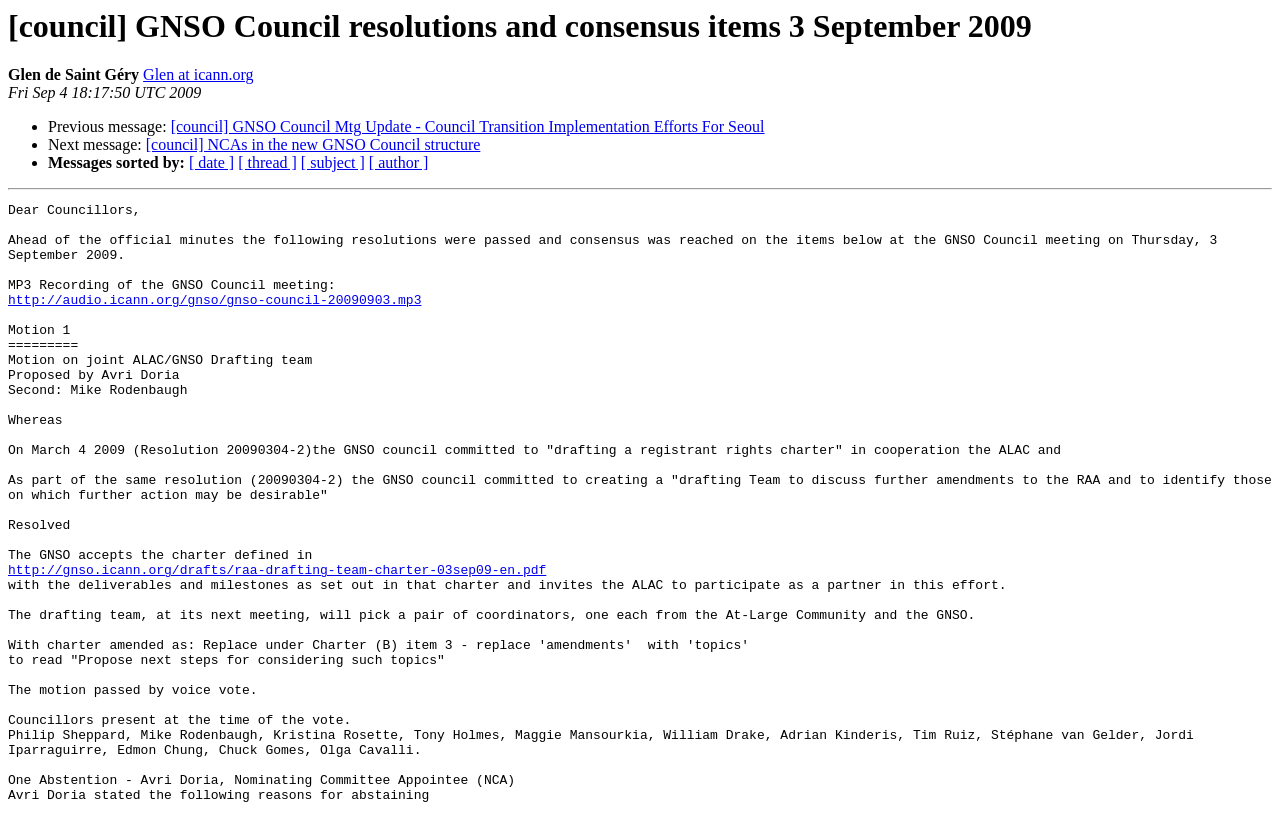What is the topic of Motion 1?
Answer the question in as much detail as possible.

The topic of Motion 1 can be found in the StaticText element 'Motion on joint ALAC/GNSO Drafting team' in the middle of the webpage. This is part of the resolutions and consensus items discussed during the GNSO Council meeting.